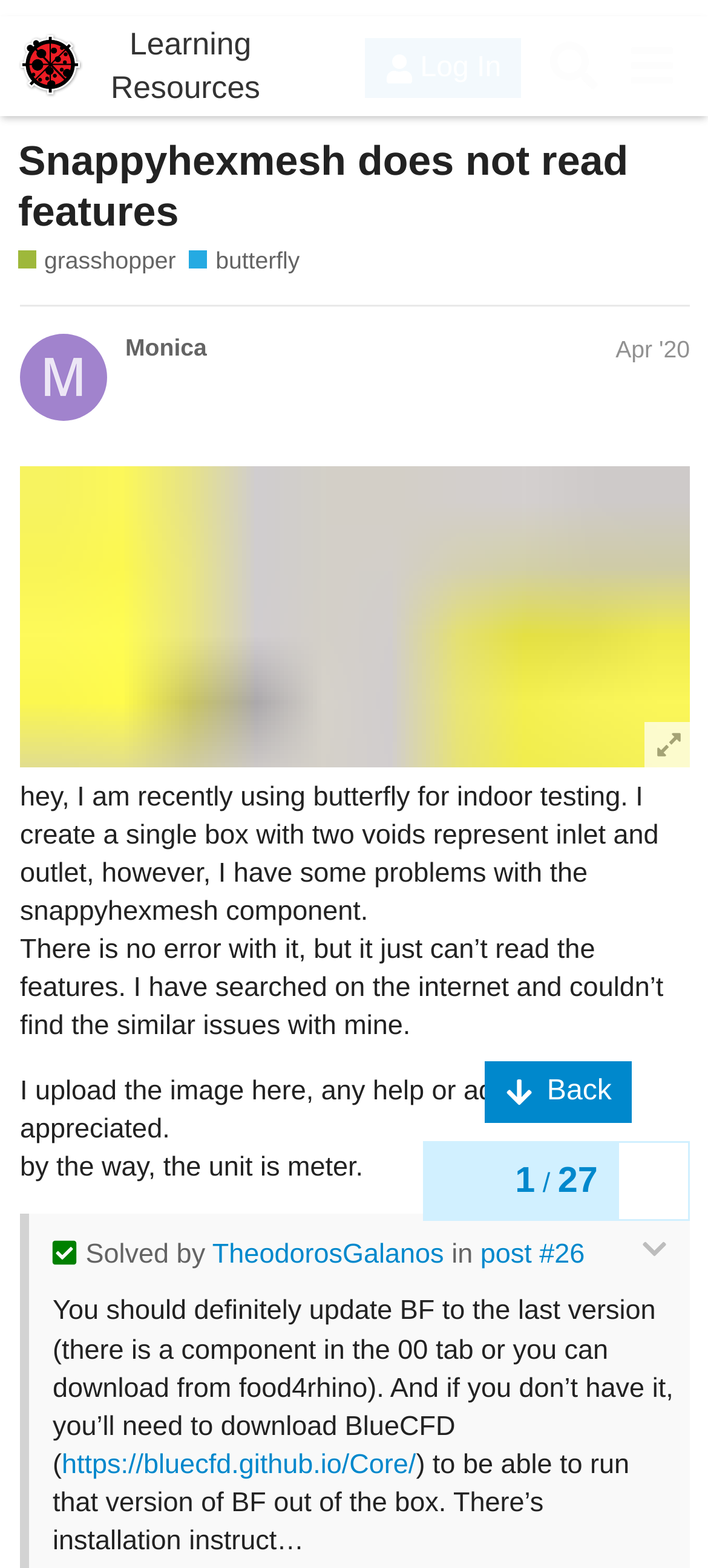Pinpoint the bounding box coordinates of the element that must be clicked to accomplish the following instruction: "Expand the quote". The coordinates should be in the format of four float numbers between 0 and 1, i.e., [left, top, right, bottom].

[0.905, 0.778, 0.944, 0.797]